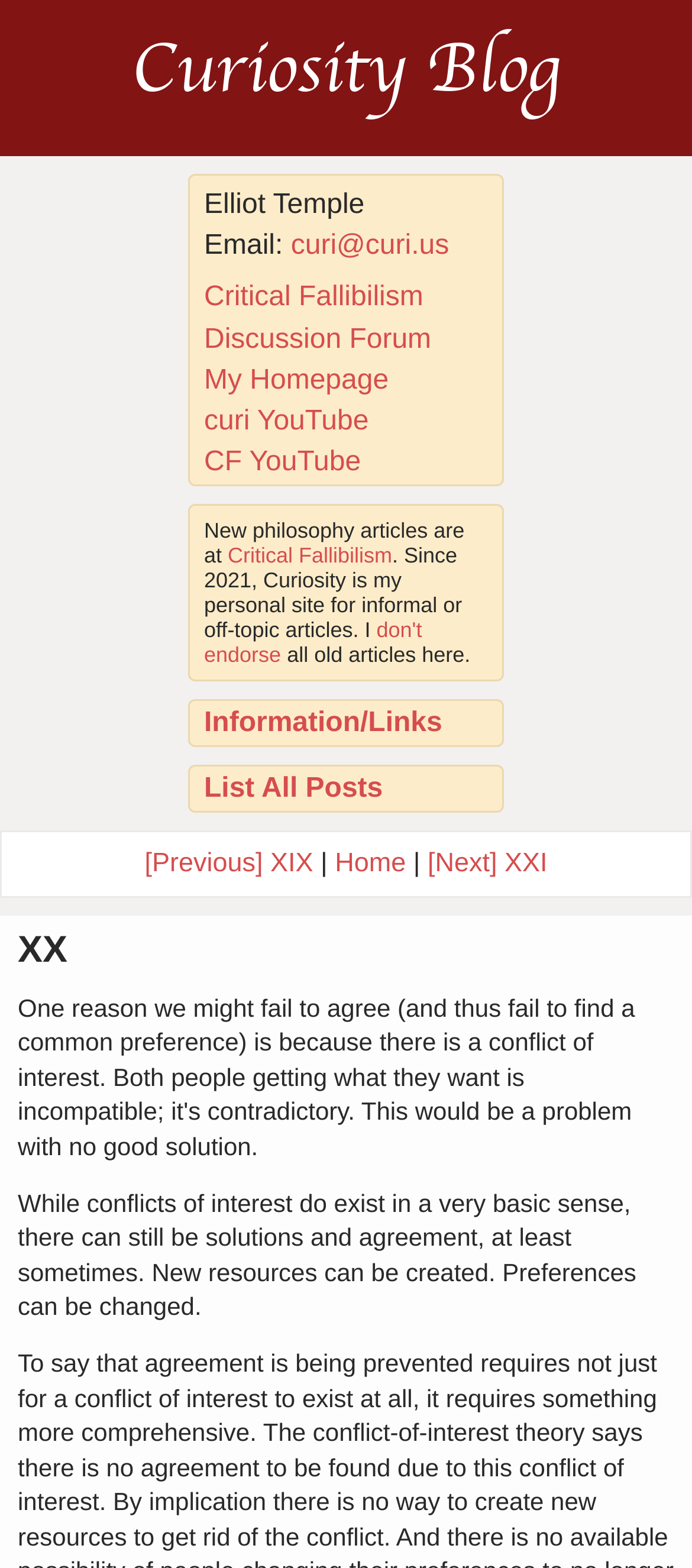Identify the bounding box coordinates of the section that should be clicked to achieve the task described: "go to Curiosity Blog".

[0.0, 0.0, 1.0, 0.1]